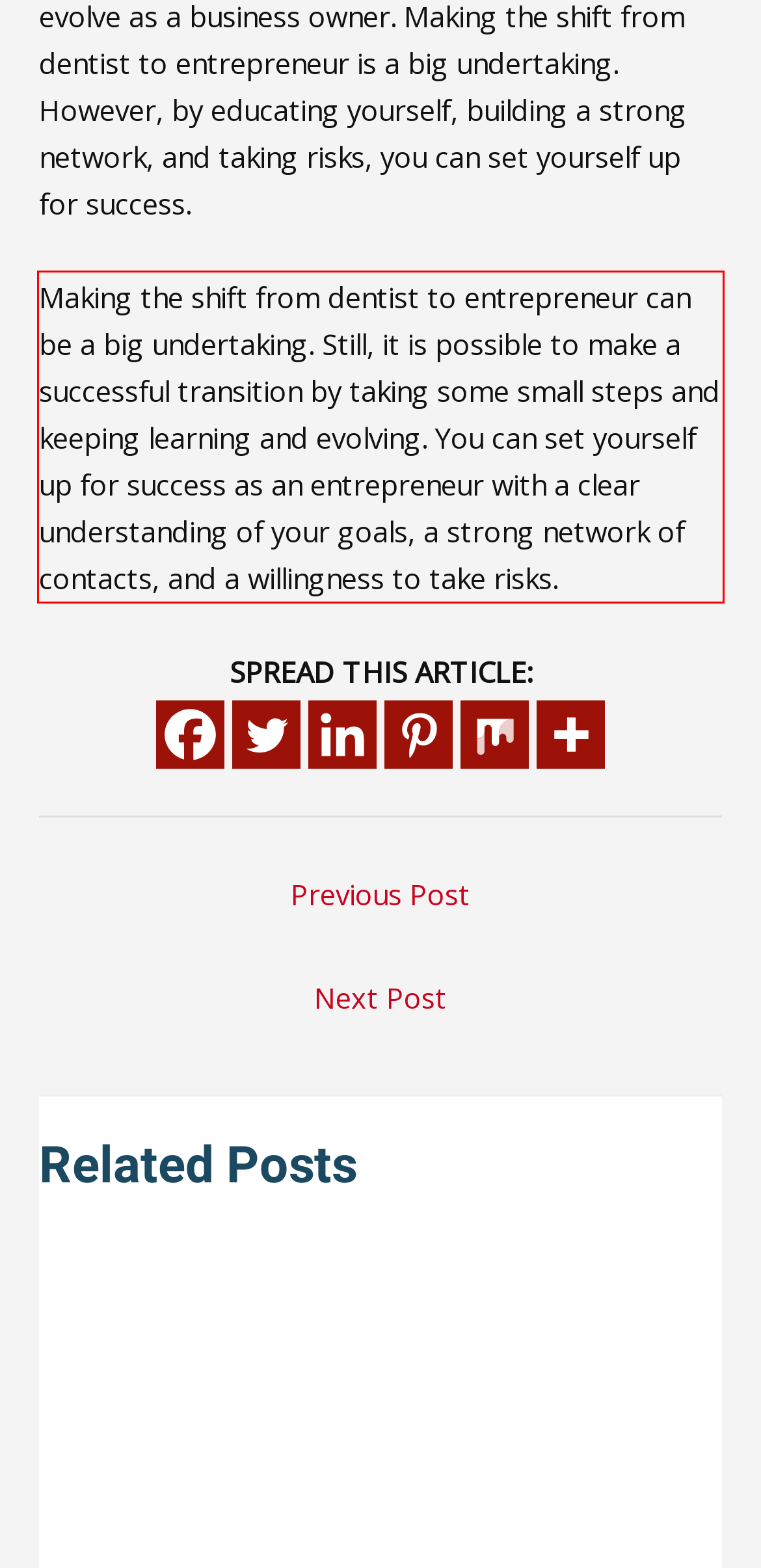View the screenshot of the webpage and identify the UI element surrounded by a red bounding box. Extract the text contained within this red bounding box.

Making the shift from dentist to entrepreneur can be a big undertaking. Still, it is possible to make a successful transition by taking some small steps and keeping learning and evolving. You can set yourself up for success as an entrepreneur with a clear understanding of your goals, a strong network of contacts, and a willingness to take risks.